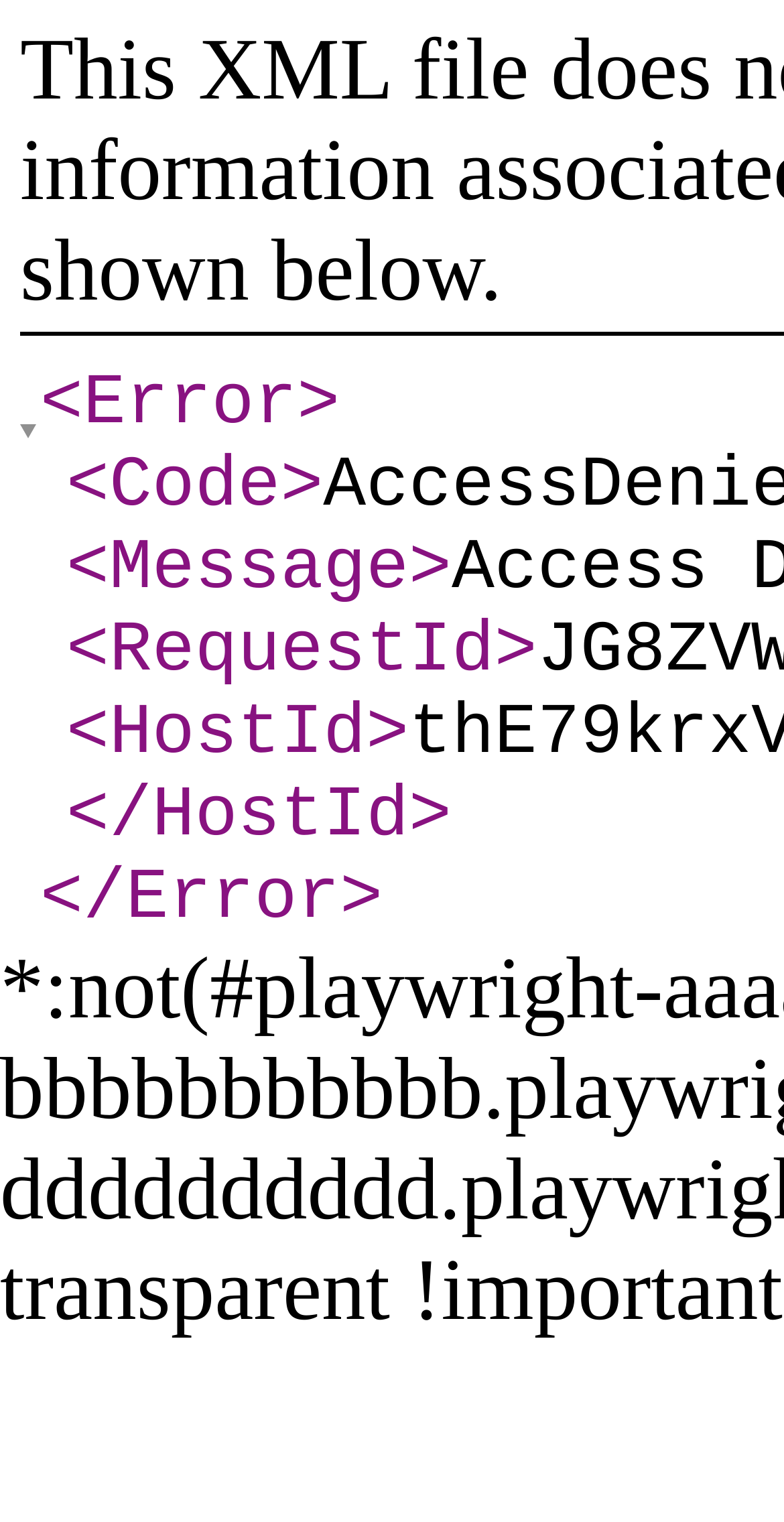Generate a comprehensive caption for the webpage you are viewing.

The webpage appears to be an error page, displaying an XML error message. At the top-left of the page, there is an error indicator, consisting of two static text elements, "<Error" and ">", positioned side by side. 

Below the error indicator, there are several lines of static text, each describing a specific error detail. The first line starts with "<Code", followed by "<Message" on the next line, then "<RequestId" on the line below, and finally "<HostId" on the last line. Each of these lines is indented, indicating a hierarchical structure.

The "<HostId" line is followed by a closing tag "</HostId" on the same line, and then a ">" symbol. The entire error message is enclosed by an "<Error" tag at the top and a corresponding closing tag "</Error" at the bottom, which is positioned below all the error details.